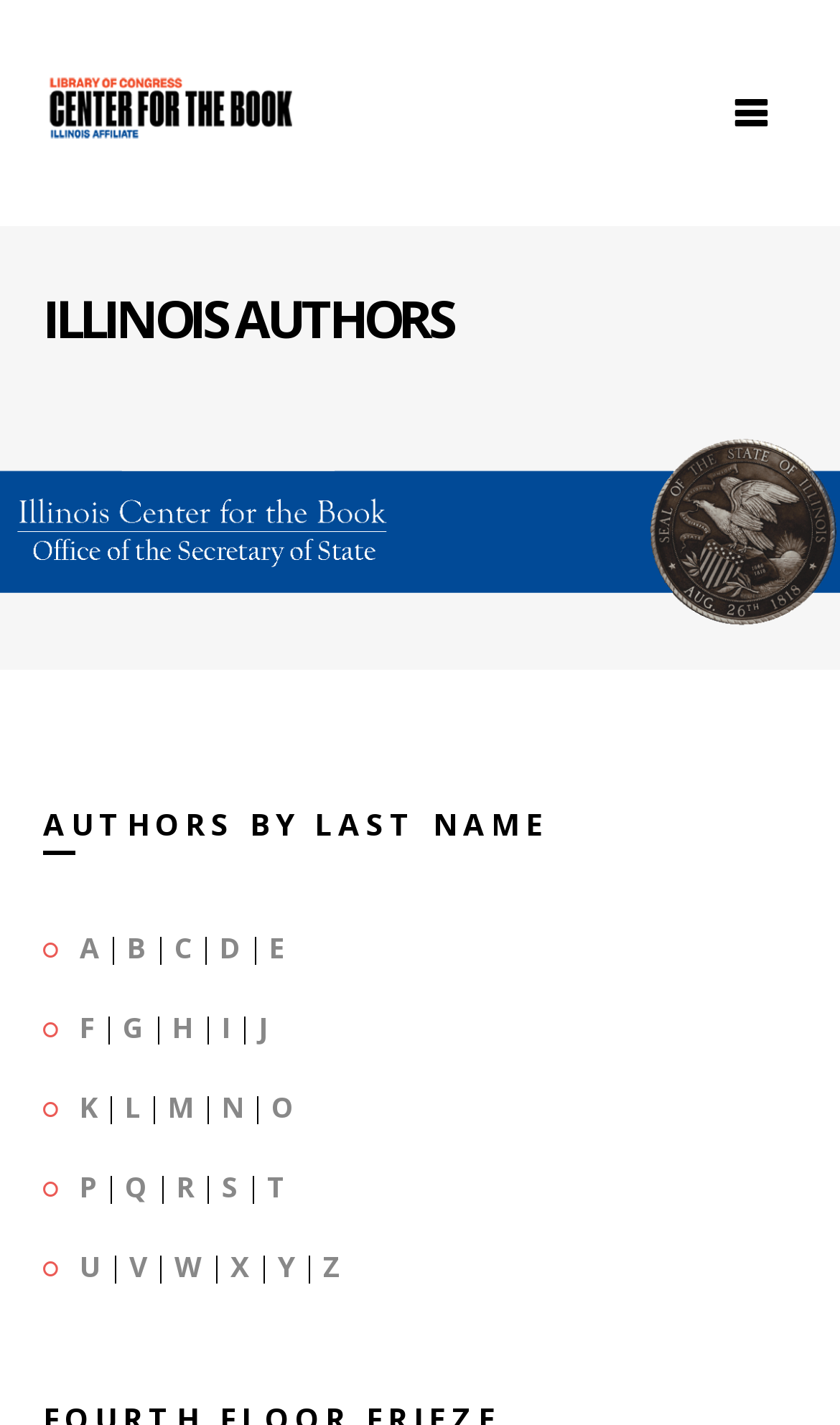Please find and report the bounding box coordinates of the element to click in order to perform the following action: "Click the link to authors starting with A". The coordinates should be expressed as four float numbers between 0 and 1, in the format [left, top, right, bottom].

[0.095, 0.651, 0.118, 0.679]